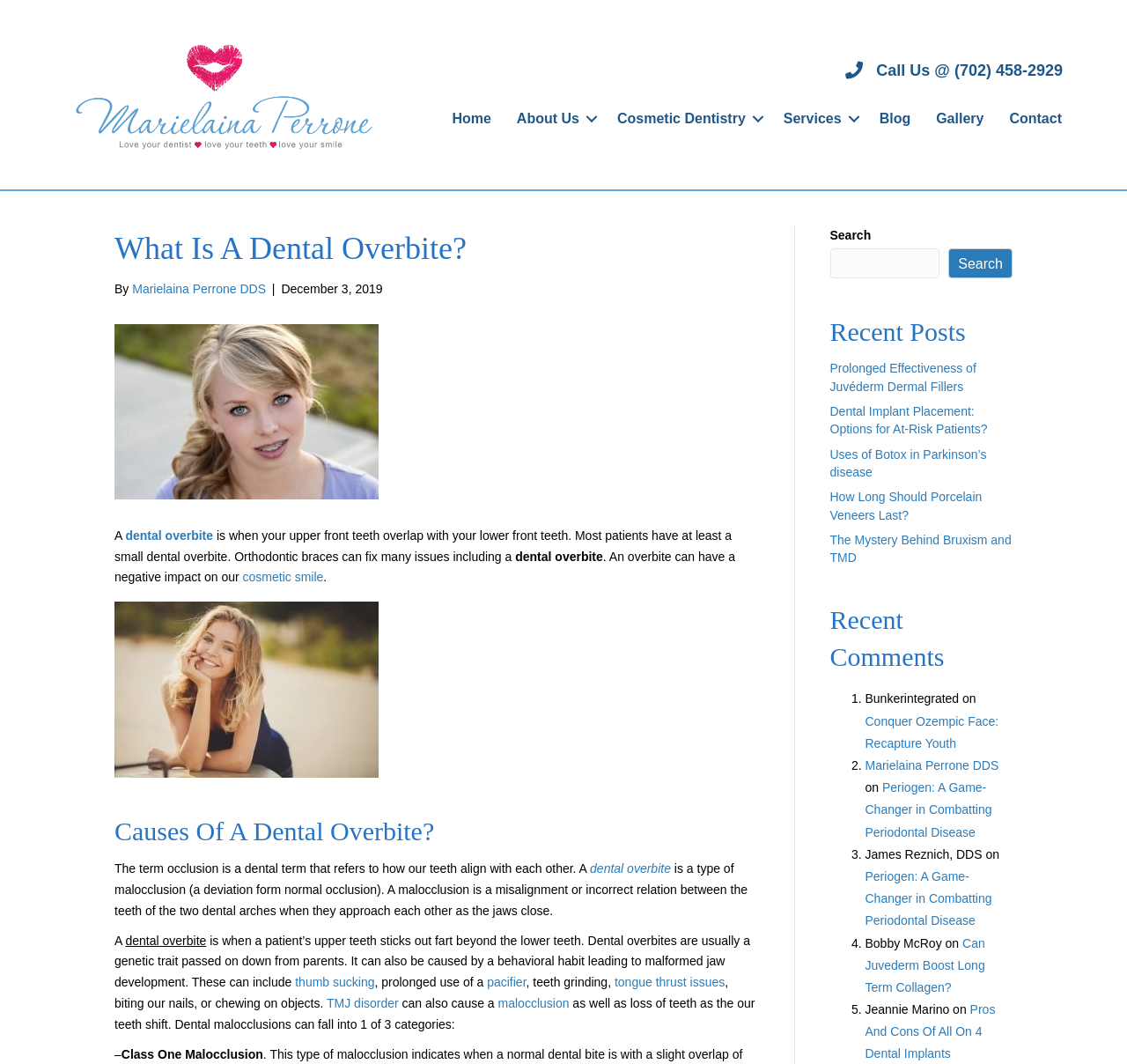Please locate the bounding box coordinates of the element's region that needs to be clicked to follow the instruction: "Click the 'Call Us @ (702) 458-2929' link". The bounding box coordinates should be provided as four float numbers between 0 and 1, i.e., [left, top, right, bottom].

[0.778, 0.058, 0.943, 0.075]